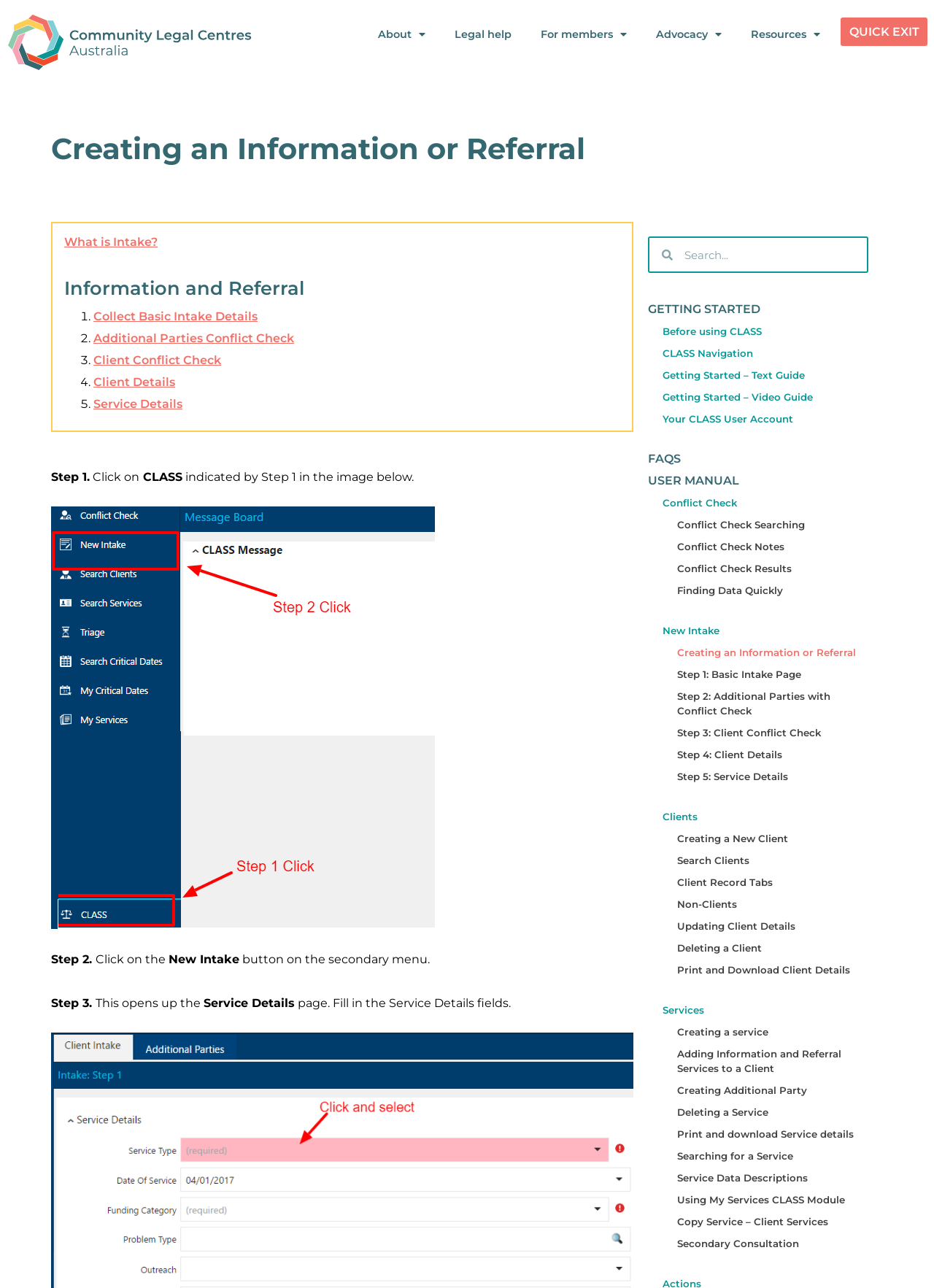What is the purpose of the webpage? Examine the screenshot and reply using just one word or a brief phrase.

Creating an Information or Referral